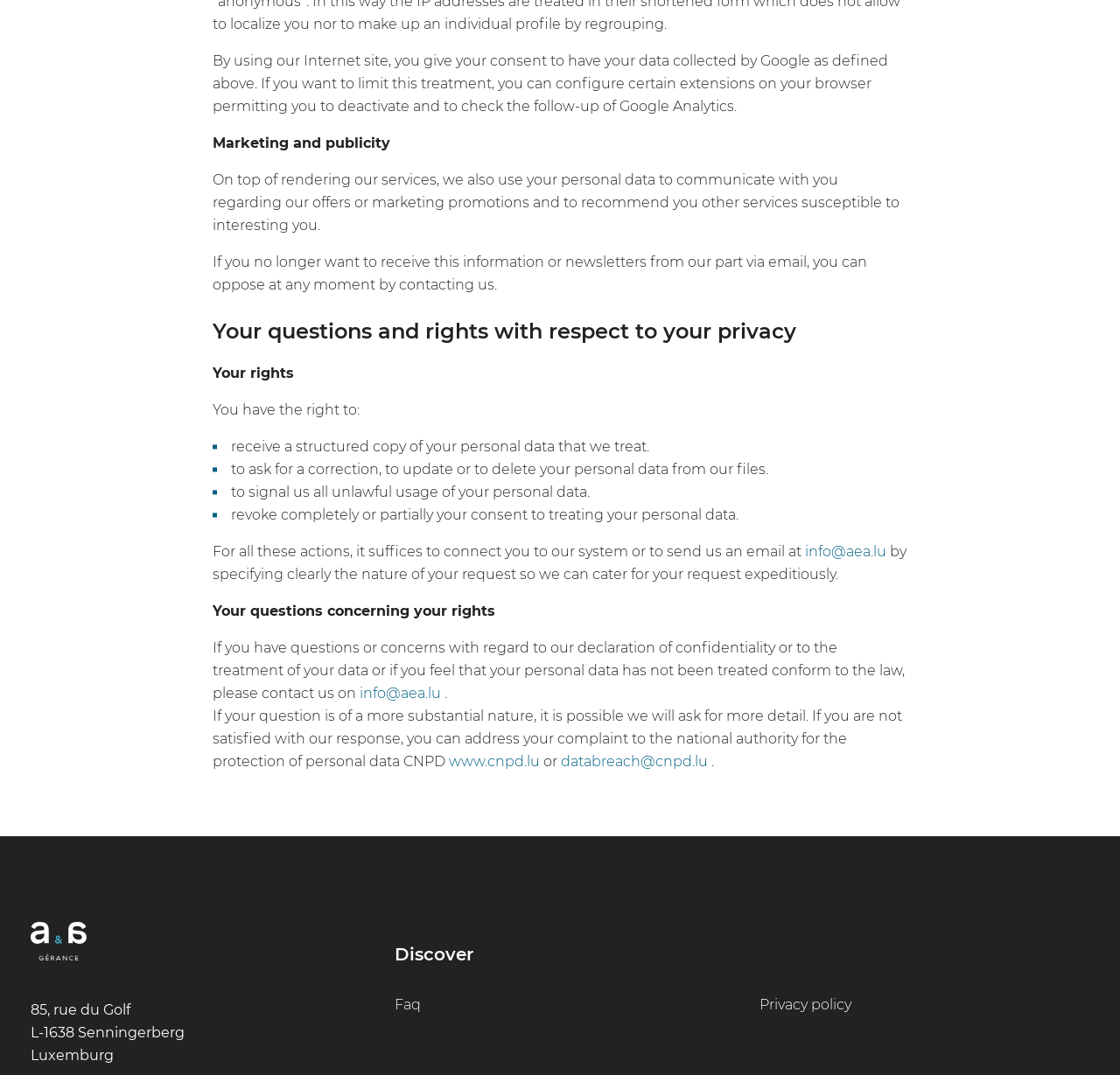What is the address of the company?
Could you give a comprehensive explanation in response to this question?

The address is mentioned at the bottom of the webpage, which includes the street address, postal code, city, and country.